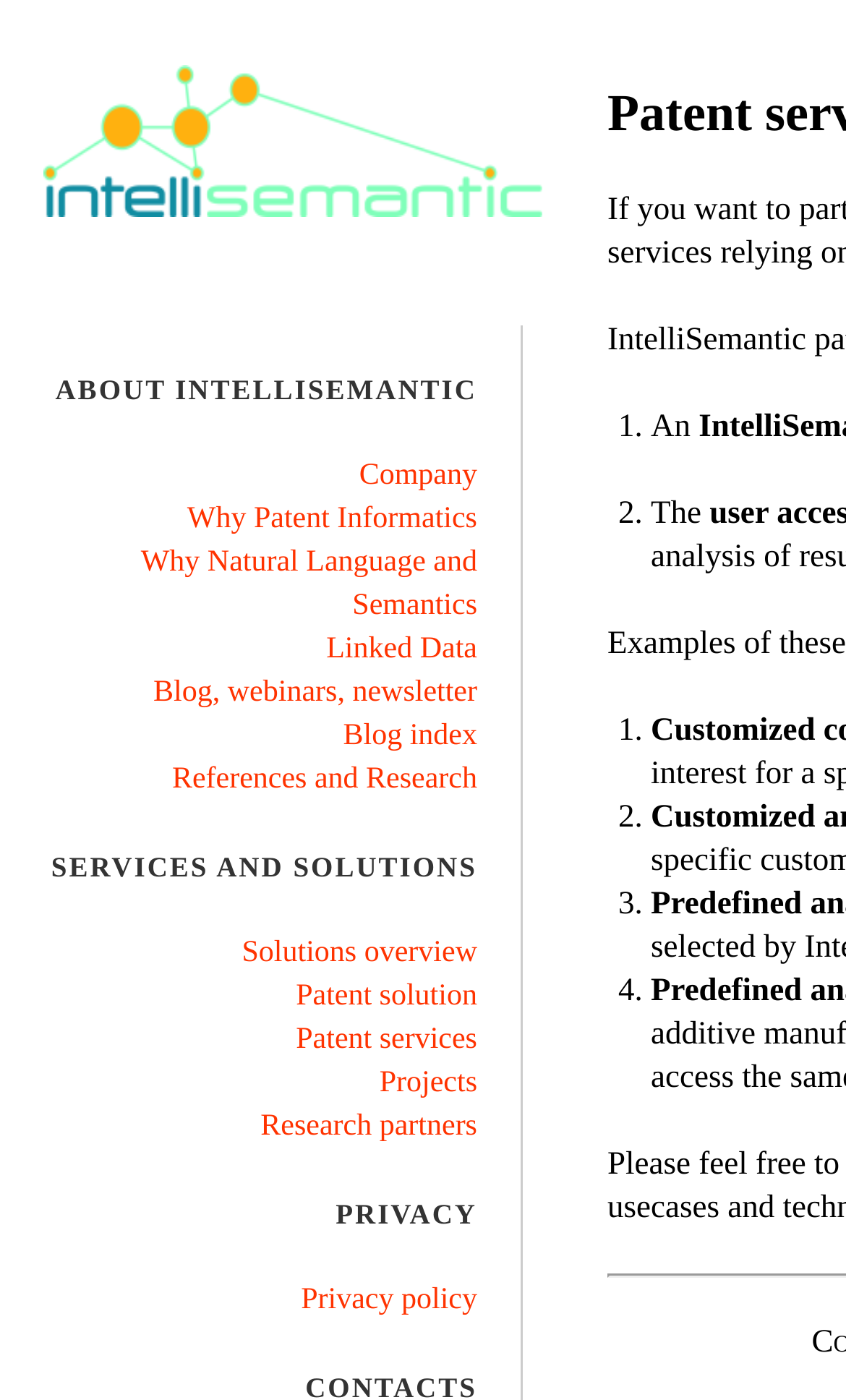Locate the bounding box coordinates of the UI element described by: "alt="100px"". Provide the coordinates as four float numbers between 0 and 1, formatted as [left, top, right, bottom].

[0.0, 0.181, 0.692, 0.208]